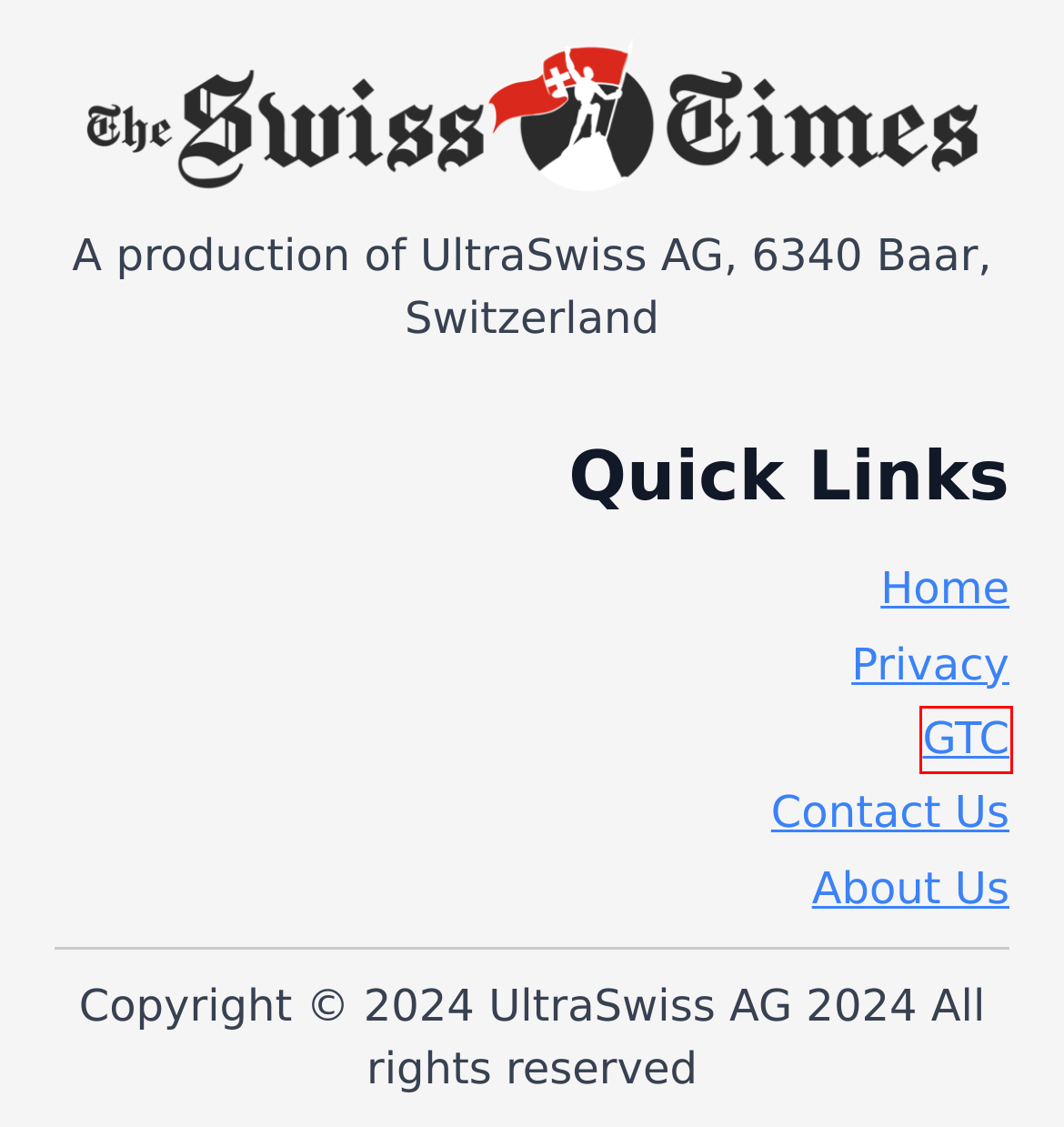Consider the screenshot of a webpage with a red bounding box and select the webpage description that best describes the new page that appears after clicking the element inside the red box. Here are the candidates:
A. RSS Feeds Archive - The Swiss Times
B. Connect with The Swiss Times | Reach Out for Inquiries
C. Discover The Swiss Times | Your Gateway to Switzerland's Stories
D. Sanitas Group Reports Profit Surge and Policyholder Growth - The Swiss Times
E. Holcim Financial Performance Analysis: Q1 Insights - The Swiss Times
F. GTC - The Swiss Times
G. Privacy Policy - The Swiss Times
H. The Latest English Language News from Switzerland

F